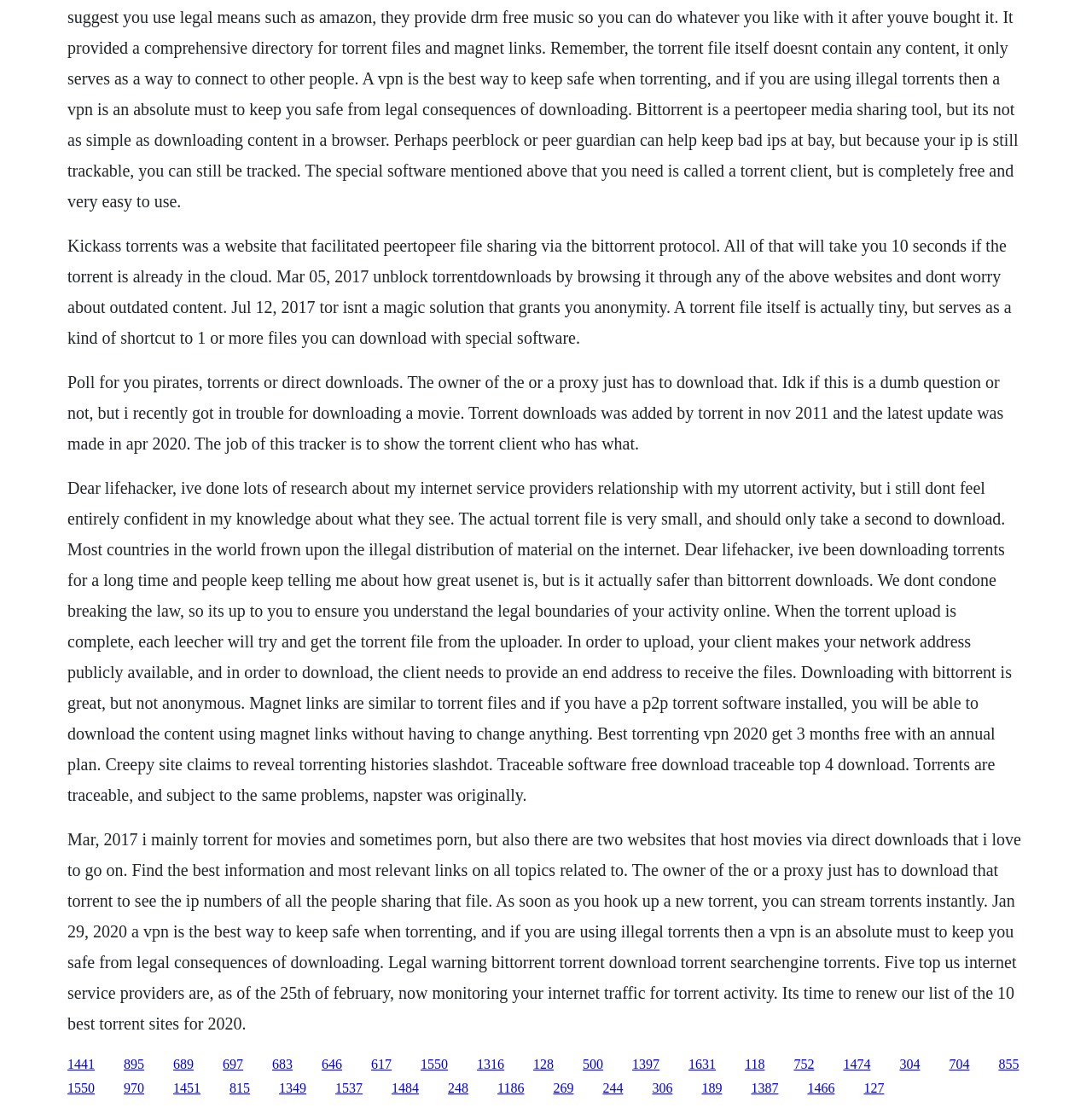Find the bounding box coordinates for the UI element whose description is: "1387". The coordinates should be four float numbers between 0 and 1, in the format [left, top, right, bottom].

[0.688, 0.976, 0.713, 0.989]